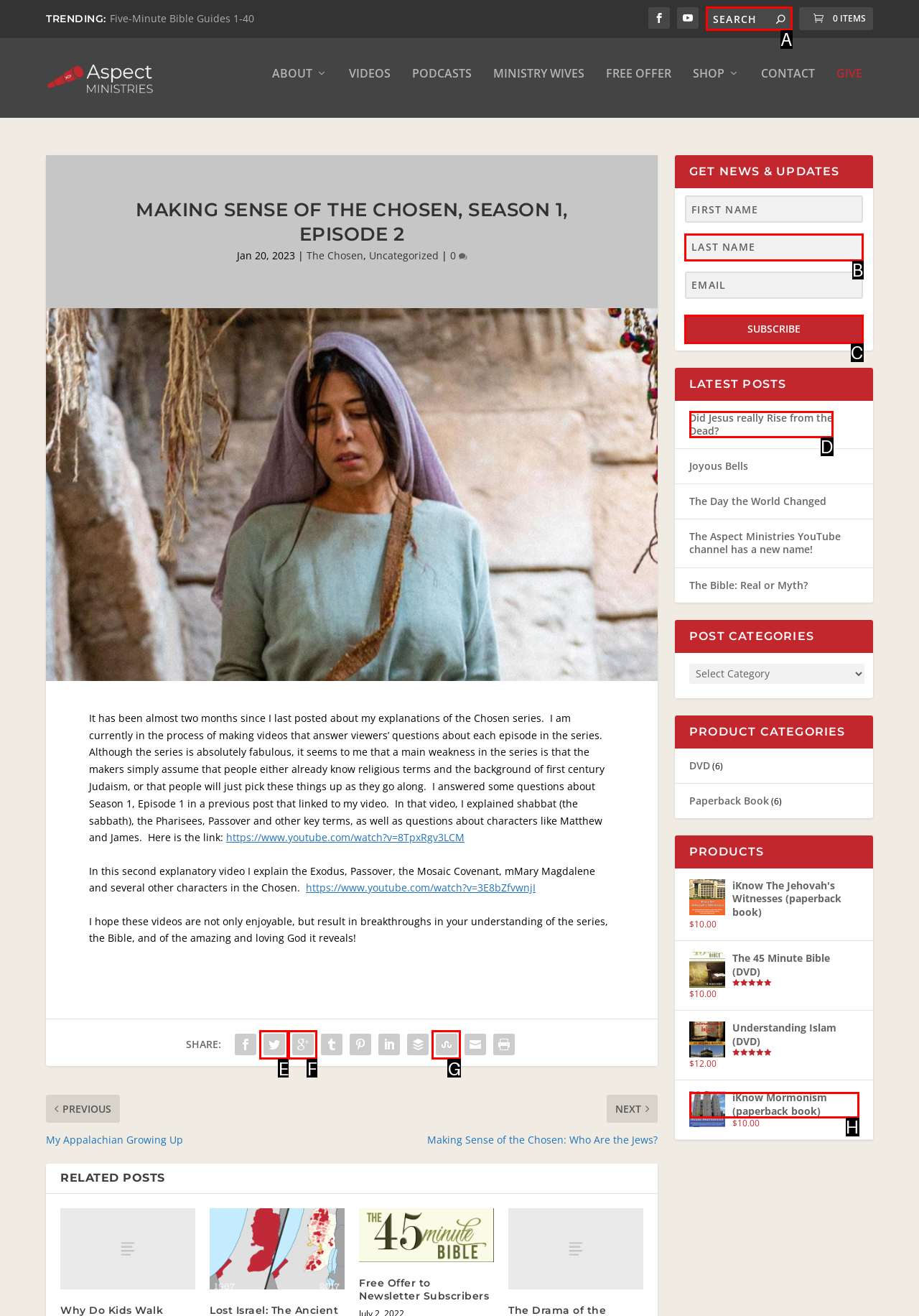Identify the letter of the UI element I need to click to carry out the following instruction: Search for something

A